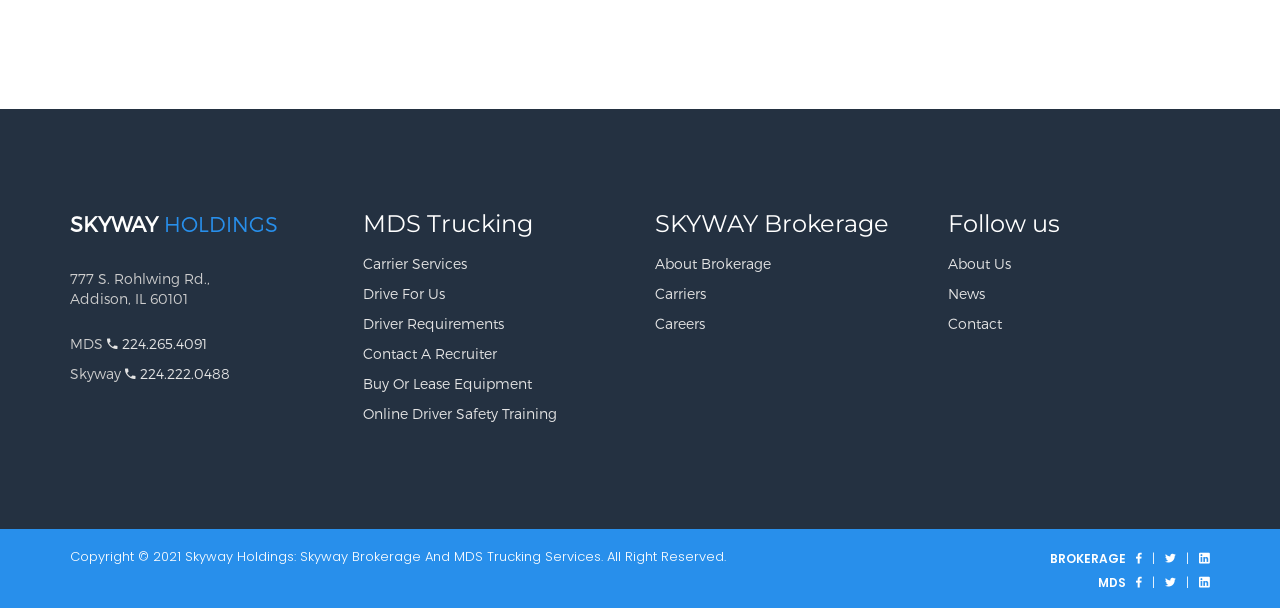Find the bounding box coordinates for the element that must be clicked to complete the instruction: "Follow Skyway on social media". The coordinates should be four float numbers between 0 and 1, indicated as [left, top, right, bottom].

[0.91, 0.902, 0.919, 0.934]